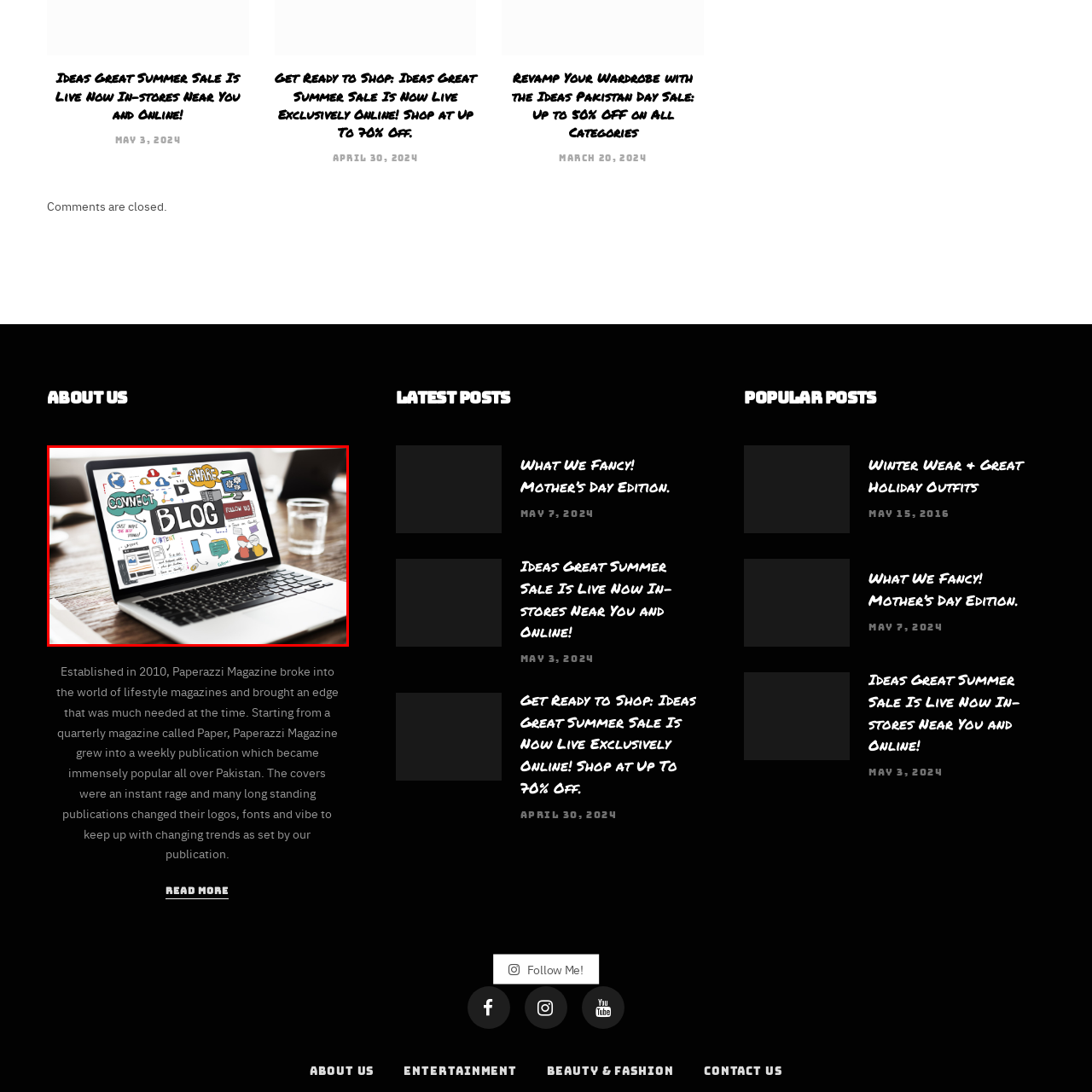What is the object next to the laptop?
Look closely at the portion of the image highlighted by the red bounding box and provide a comprehensive answer to the question.

The scene is complemented by a clear glass of water, which suggests a relaxed yet focused workspace, ideal for creativity and productivity.